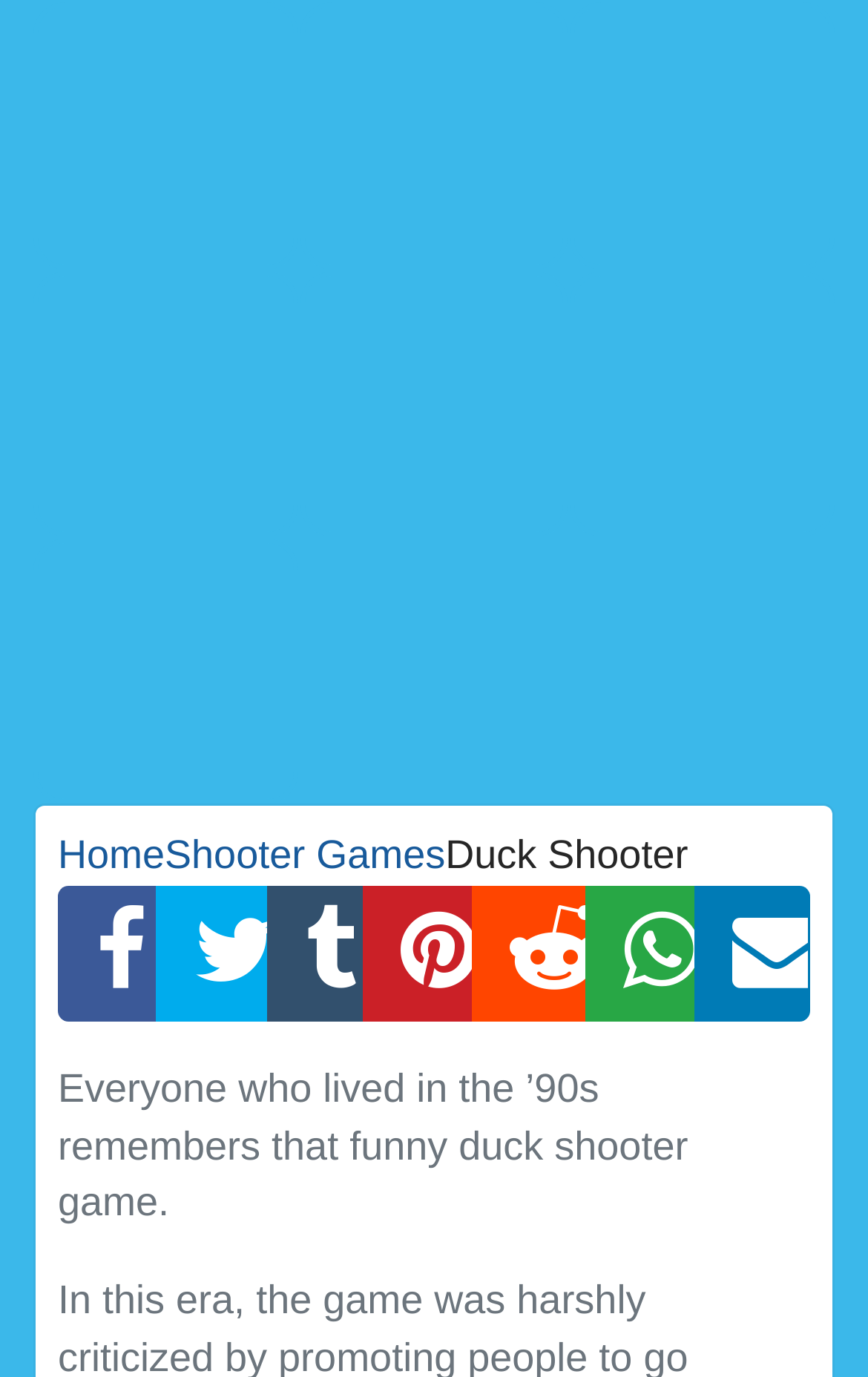Pinpoint the bounding box coordinates of the clickable element needed to complete the instruction: "Play Habbo Clicker game". The coordinates should be provided as four float numbers between 0 and 1: [left, top, right, bottom].

[0.038, 0.391, 0.344, 0.584]